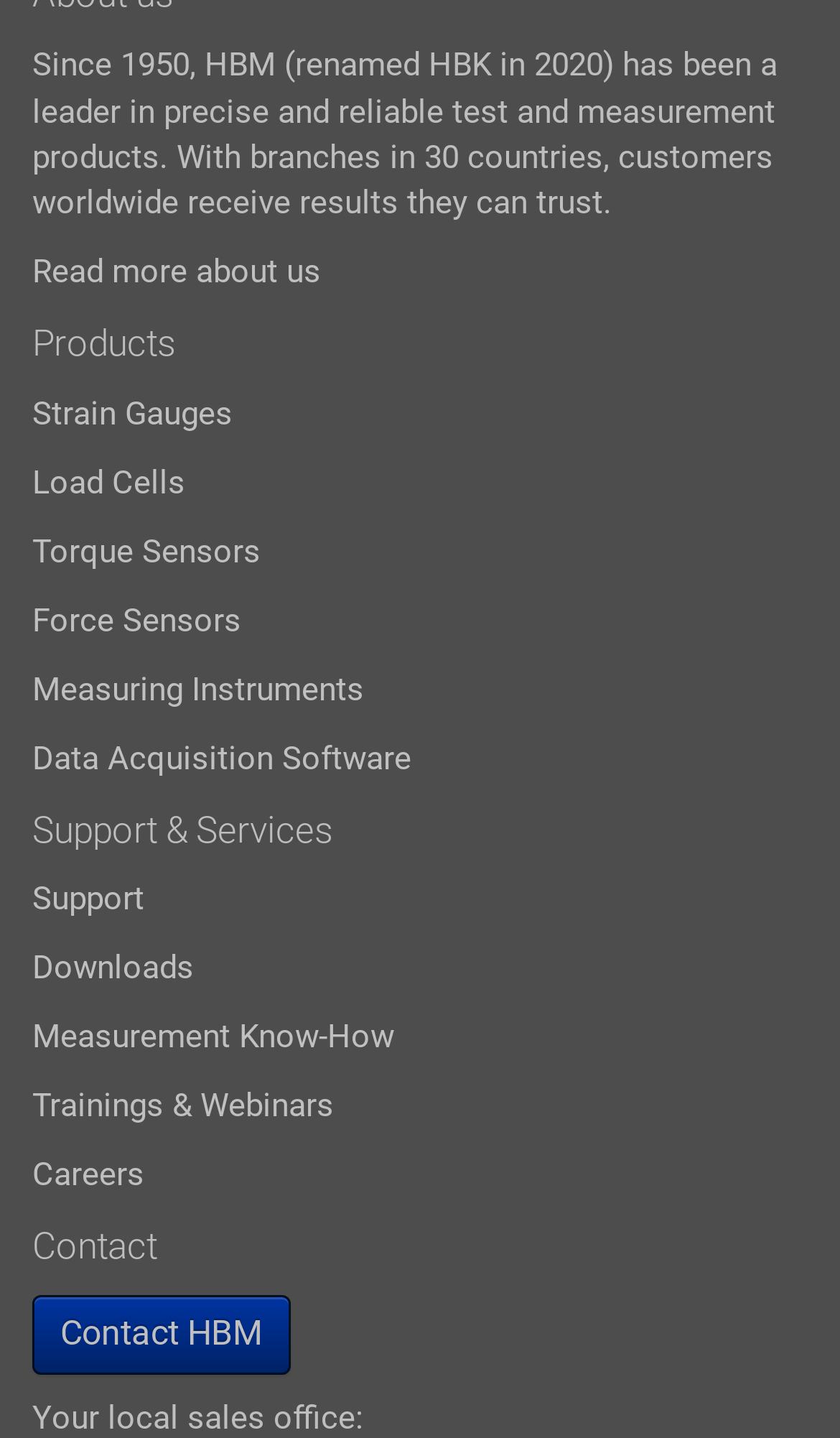Please locate the bounding box coordinates of the element's region that needs to be clicked to follow the instruction: "Learn about Measurement Know-How". The bounding box coordinates should be provided as four float numbers between 0 and 1, i.e., [left, top, right, bottom].

[0.038, 0.708, 0.469, 0.735]